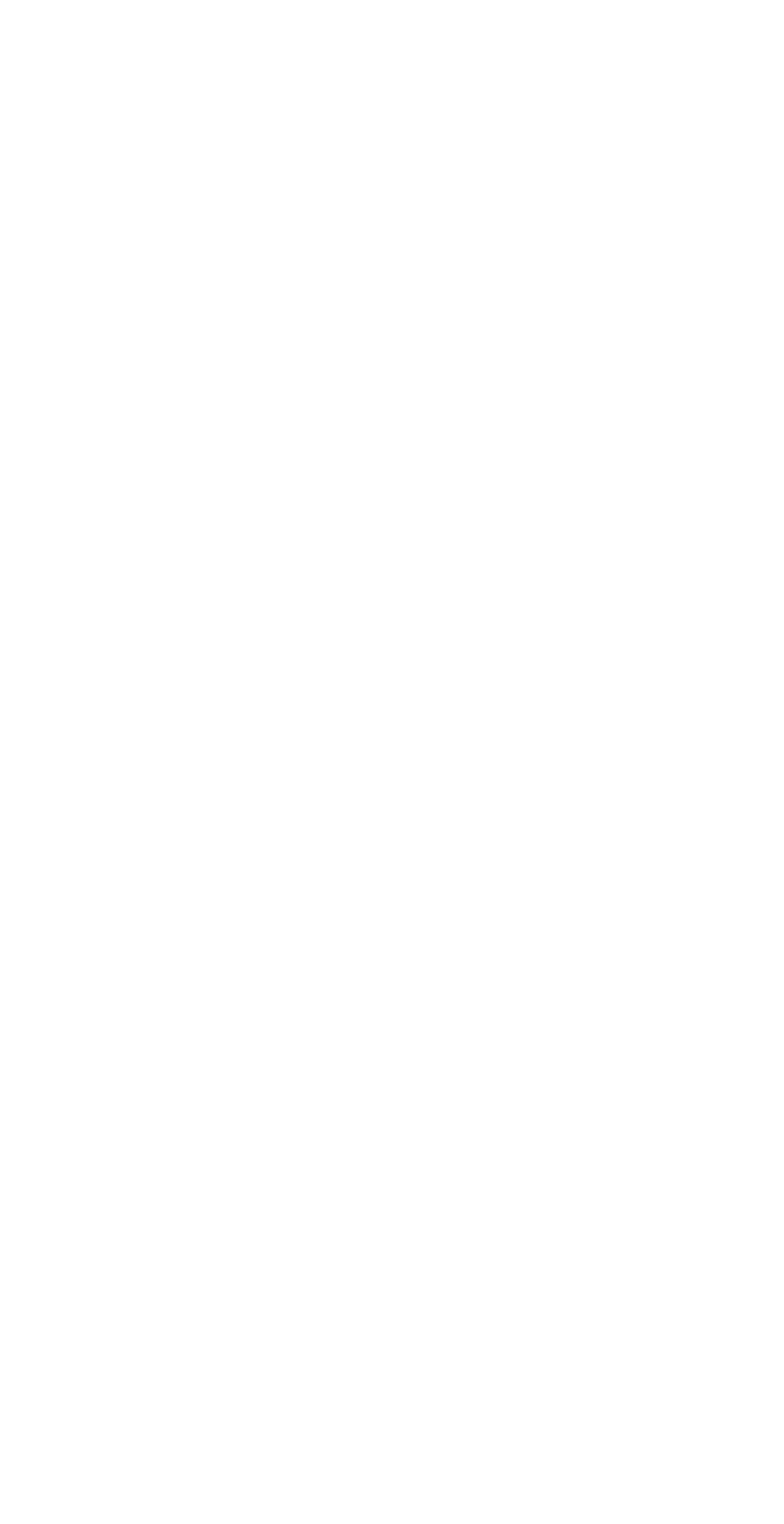Specify the bounding box coordinates of the region I need to click to perform the following instruction: "Select the Individual and Business checkbox". The coordinates must be four float numbers in the range of 0 to 1, i.e., [left, top, right, bottom].

[0.077, 0.015, 0.149, 0.052]